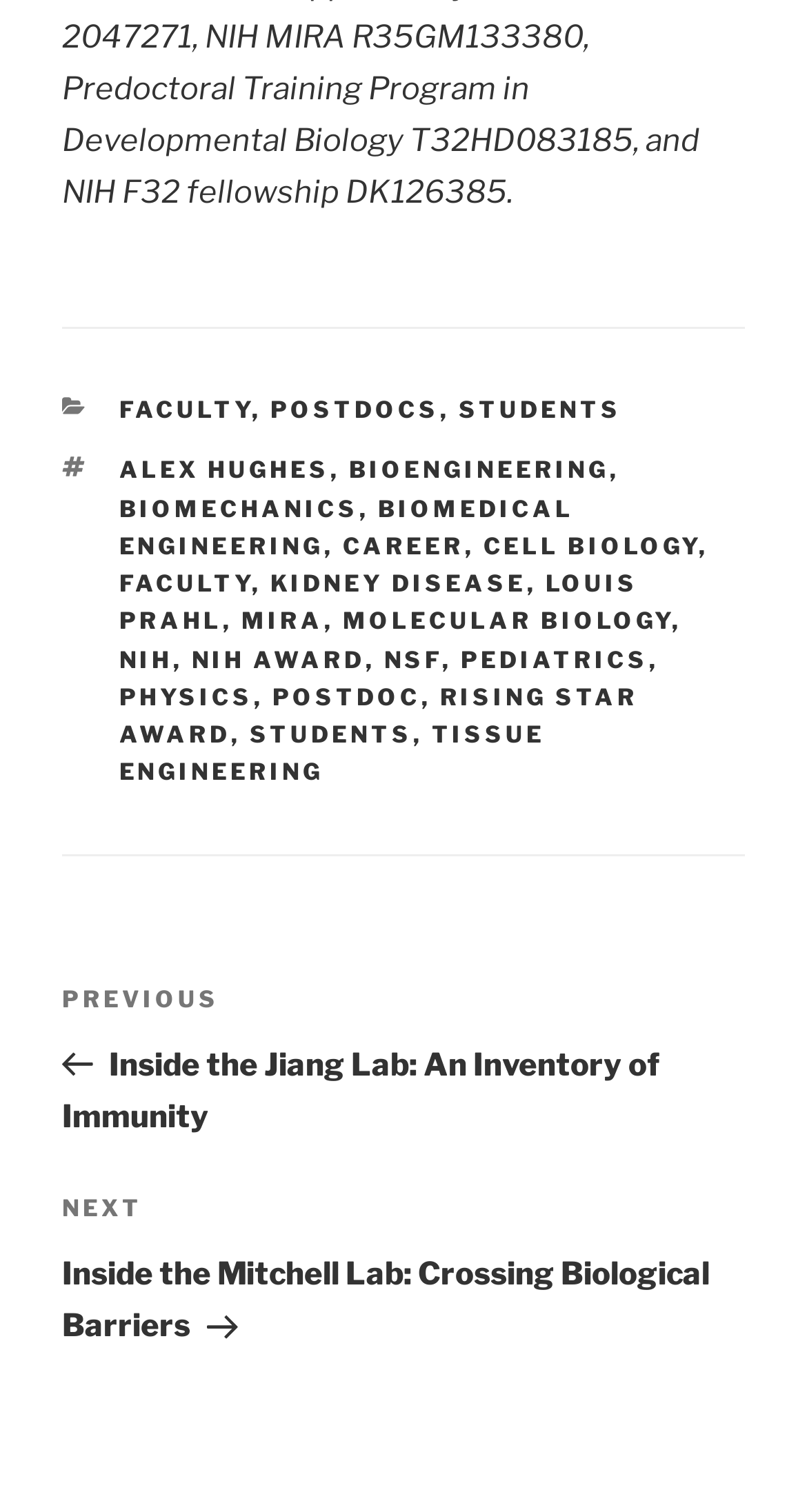Please pinpoint the bounding box coordinates for the region I should click to adhere to this instruction: "Explore BIOMECHANICS".

[0.147, 0.326, 0.445, 0.346]